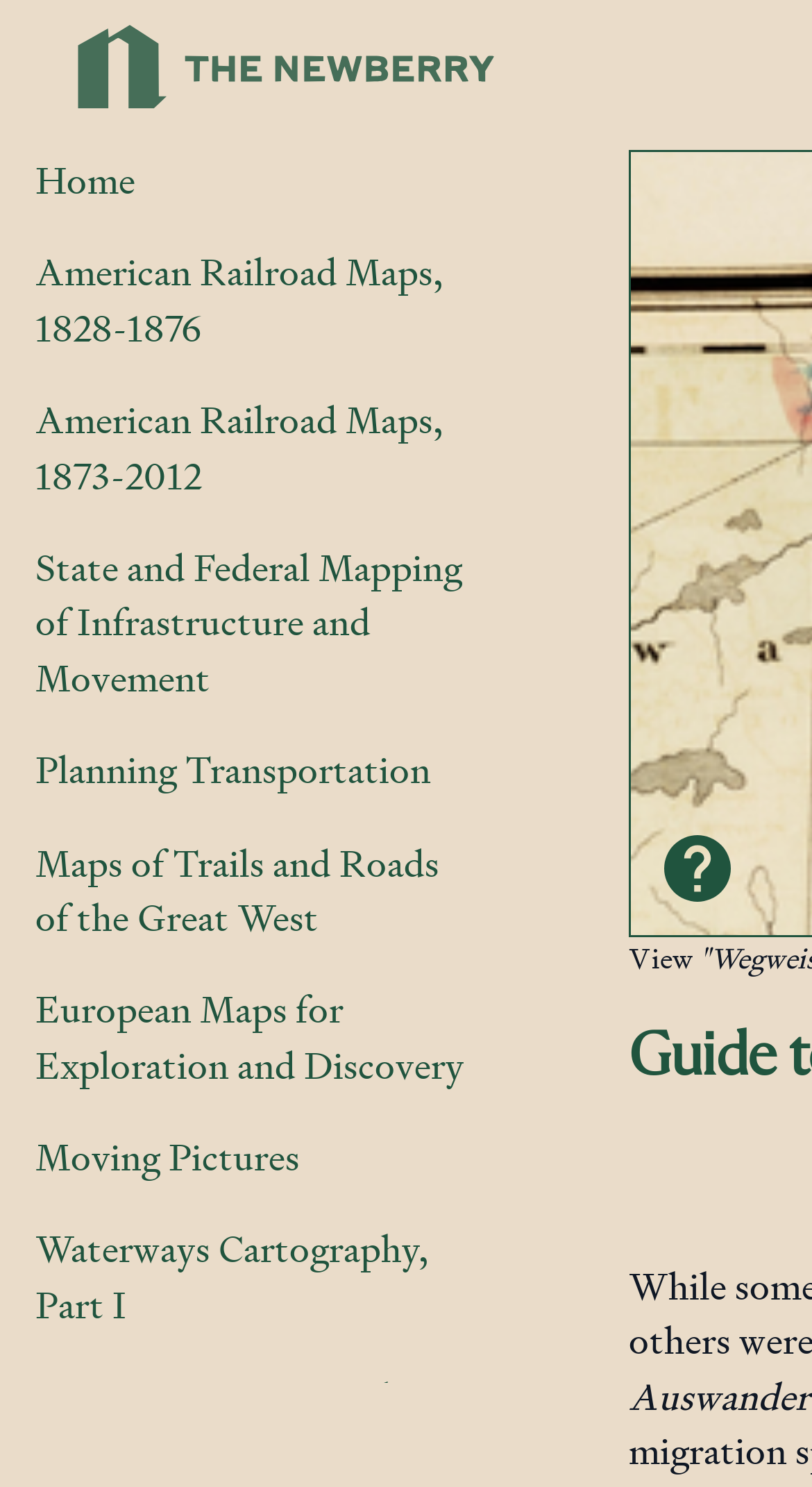Using the provided element description: "Moving Pictures", identify the bounding box coordinates. The coordinates should be four floats between 0 and 1 in the order [left, top, right, bottom].

[0.01, 0.754, 0.585, 0.805]